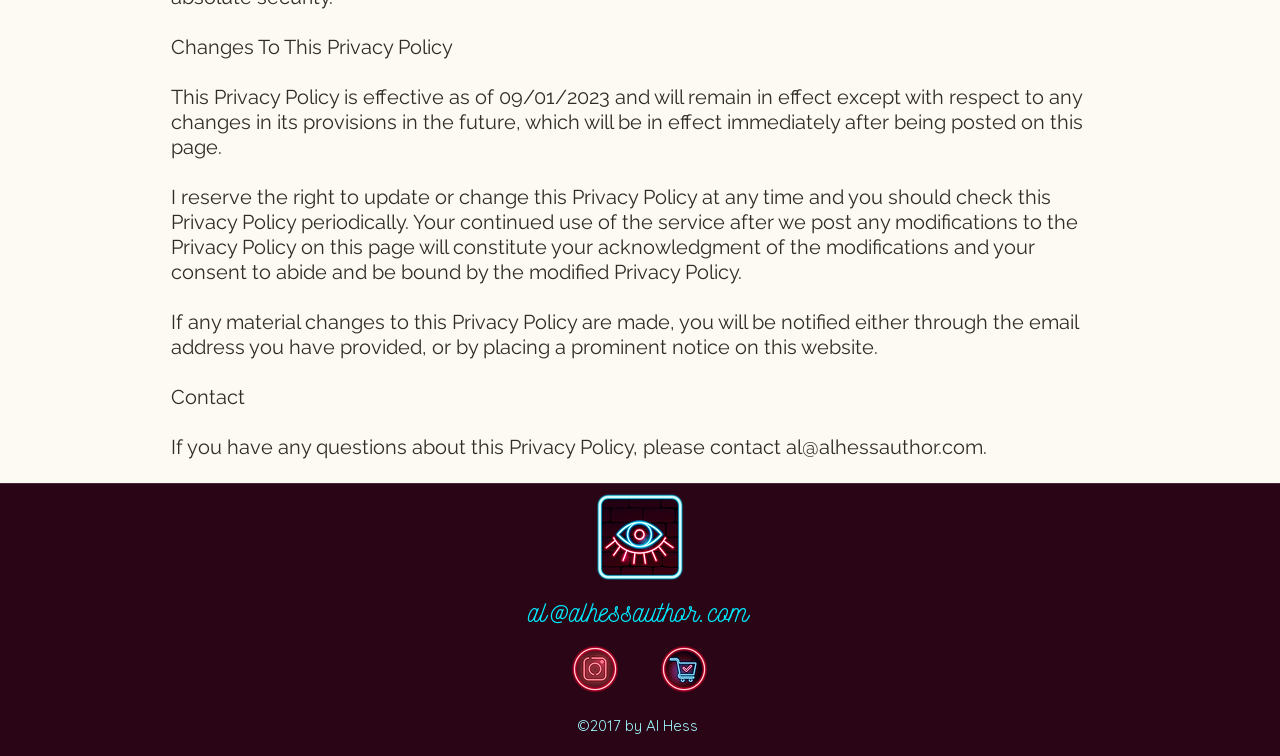How can you be notified of material changes to this Privacy Policy?
Please look at the screenshot and answer in one word or a short phrase.

Email or prominent notice